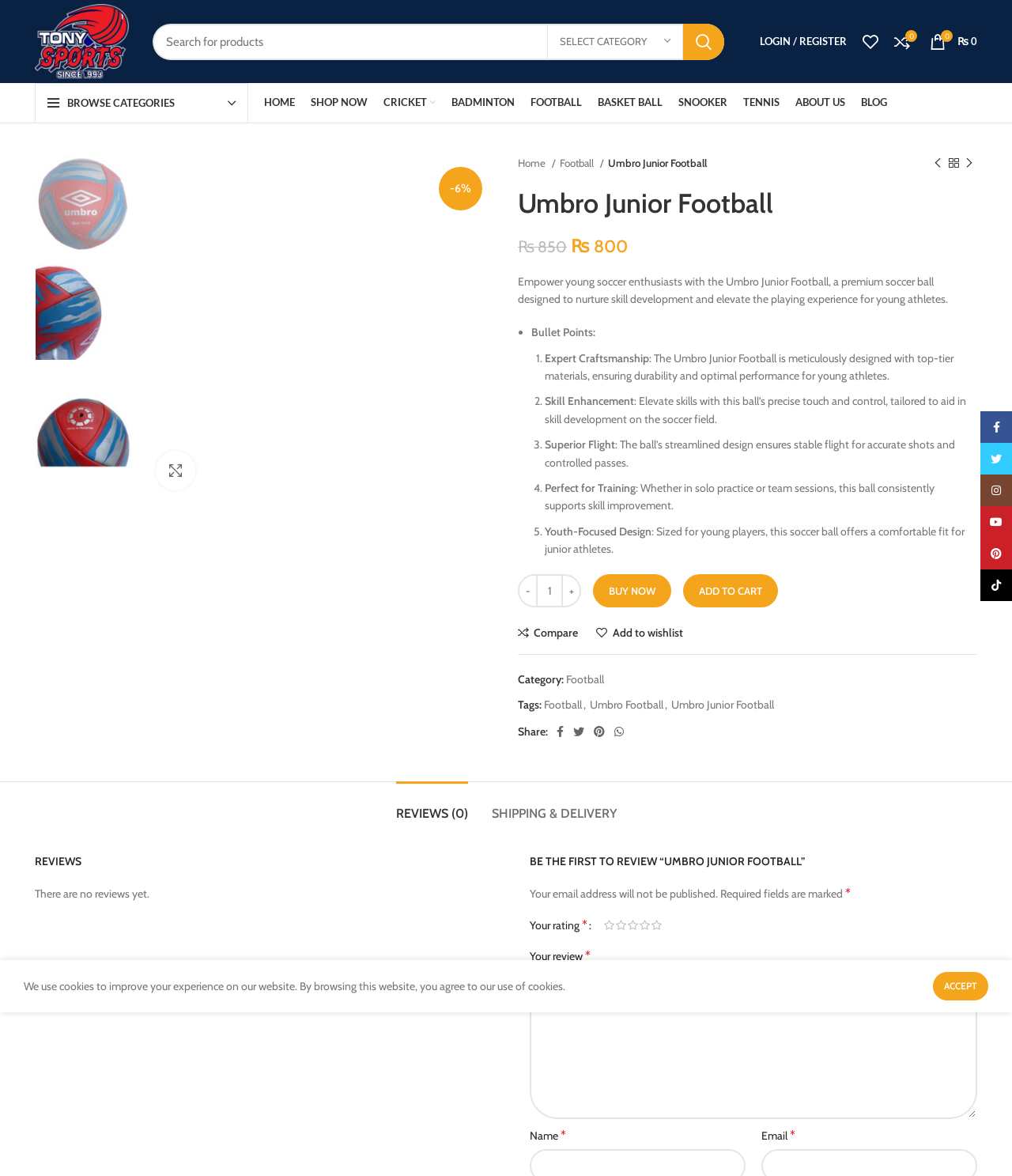Can you find the bounding box coordinates of the area I should click to execute the following instruction: "Go to the Football category"?

[0.559, 0.571, 0.597, 0.583]